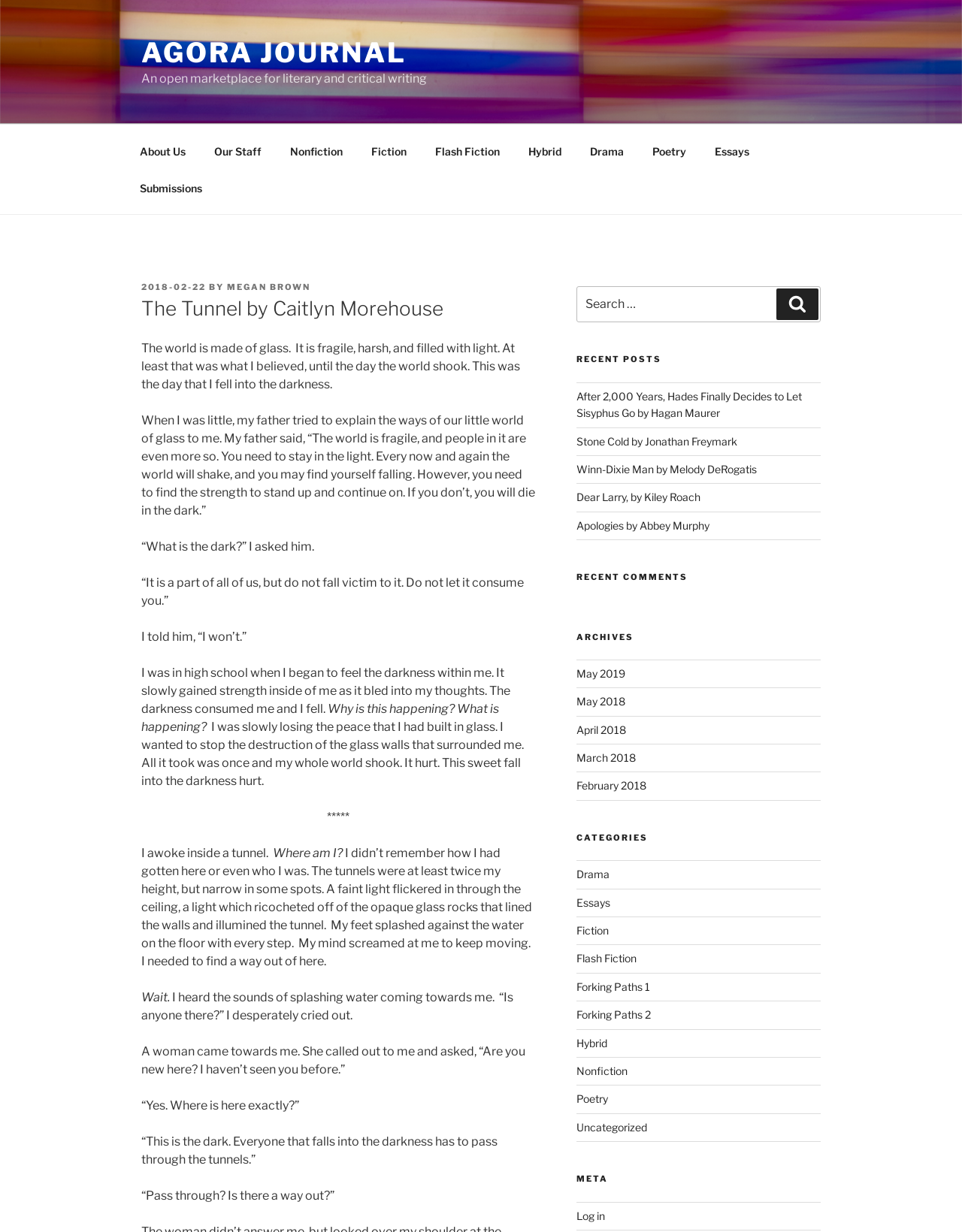Please identify the bounding box coordinates of where to click in order to follow the instruction: "Read the 'The Tunnel by Caitlyn Morehouse' article".

[0.147, 0.24, 0.556, 0.262]